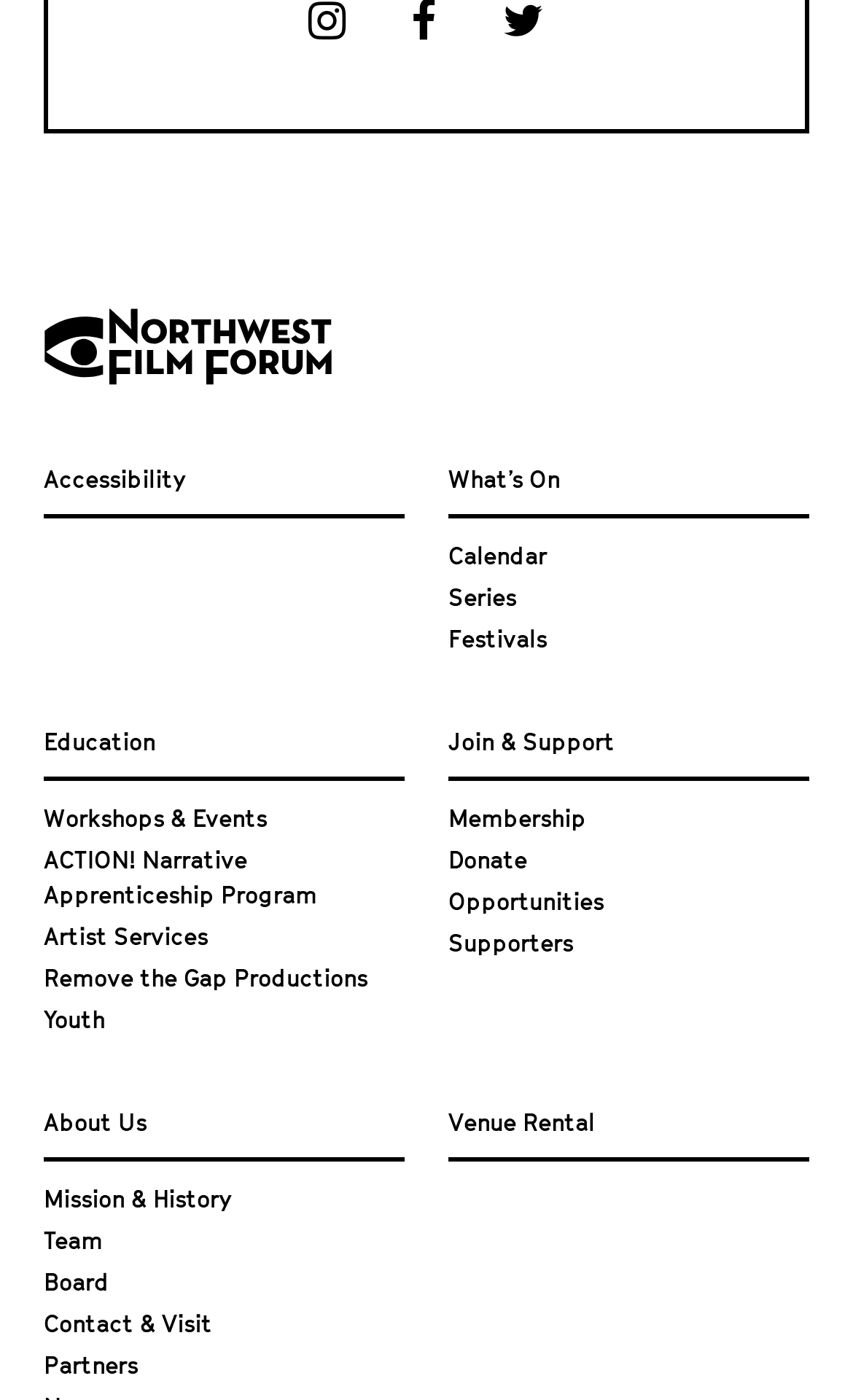Determine the bounding box coordinates of the clickable region to execute the instruction: "Explore Membership". The coordinates should be four float numbers between 0 and 1, denoted as [left, top, right, bottom].

[0.526, 0.579, 0.687, 0.59]